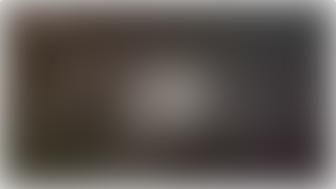What themes are suggested by the surrounding text?
Please respond to the question with as much detail as possible.

The surrounding text implies that the image is illustrating the contrast between hopeful ambitions and the grounded effort required to achieve them, suggesting themes of aspiration and discipline.